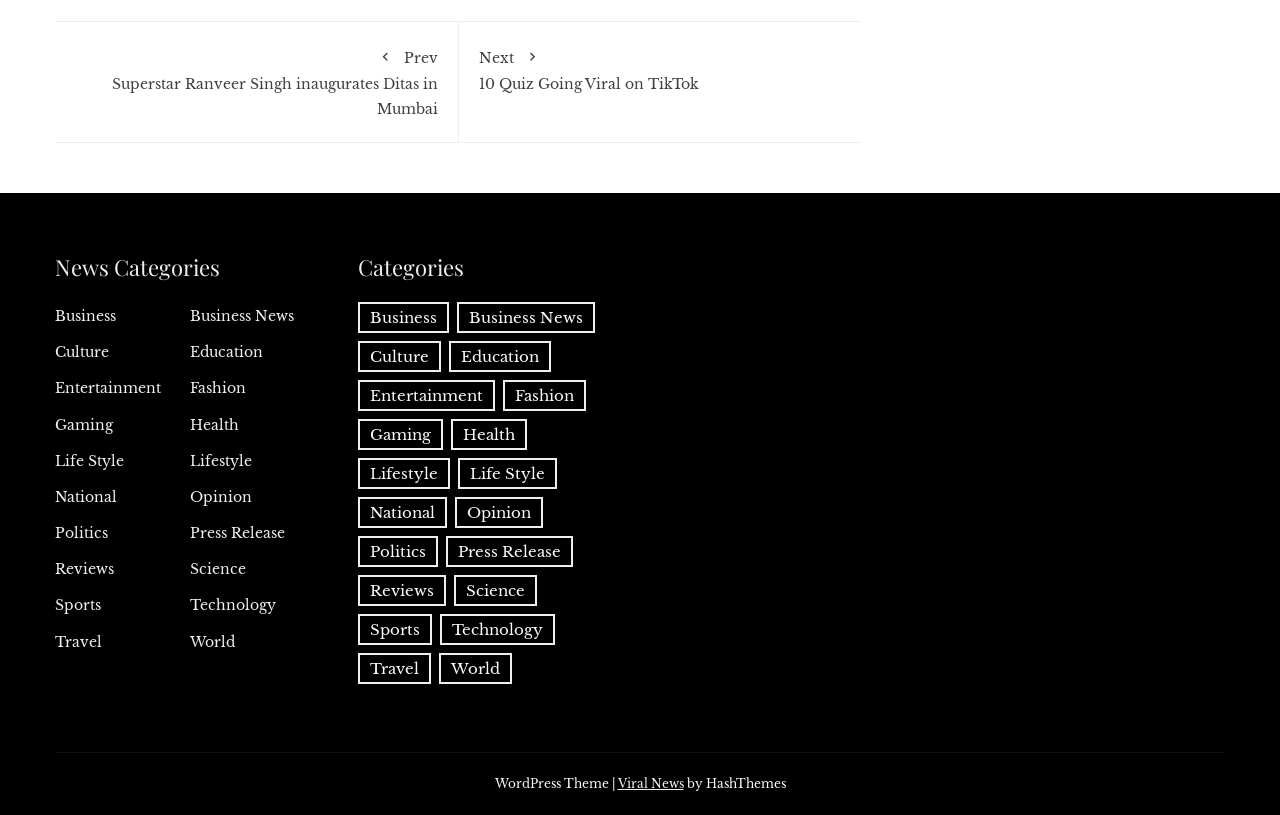Given the webpage screenshot and the description, determine the bounding box coordinates (top-left x, top-left y, bottom-right x, bottom-right y) that define the location of the UI element matching this description: Life Style

[0.043, 0.554, 0.097, 0.577]